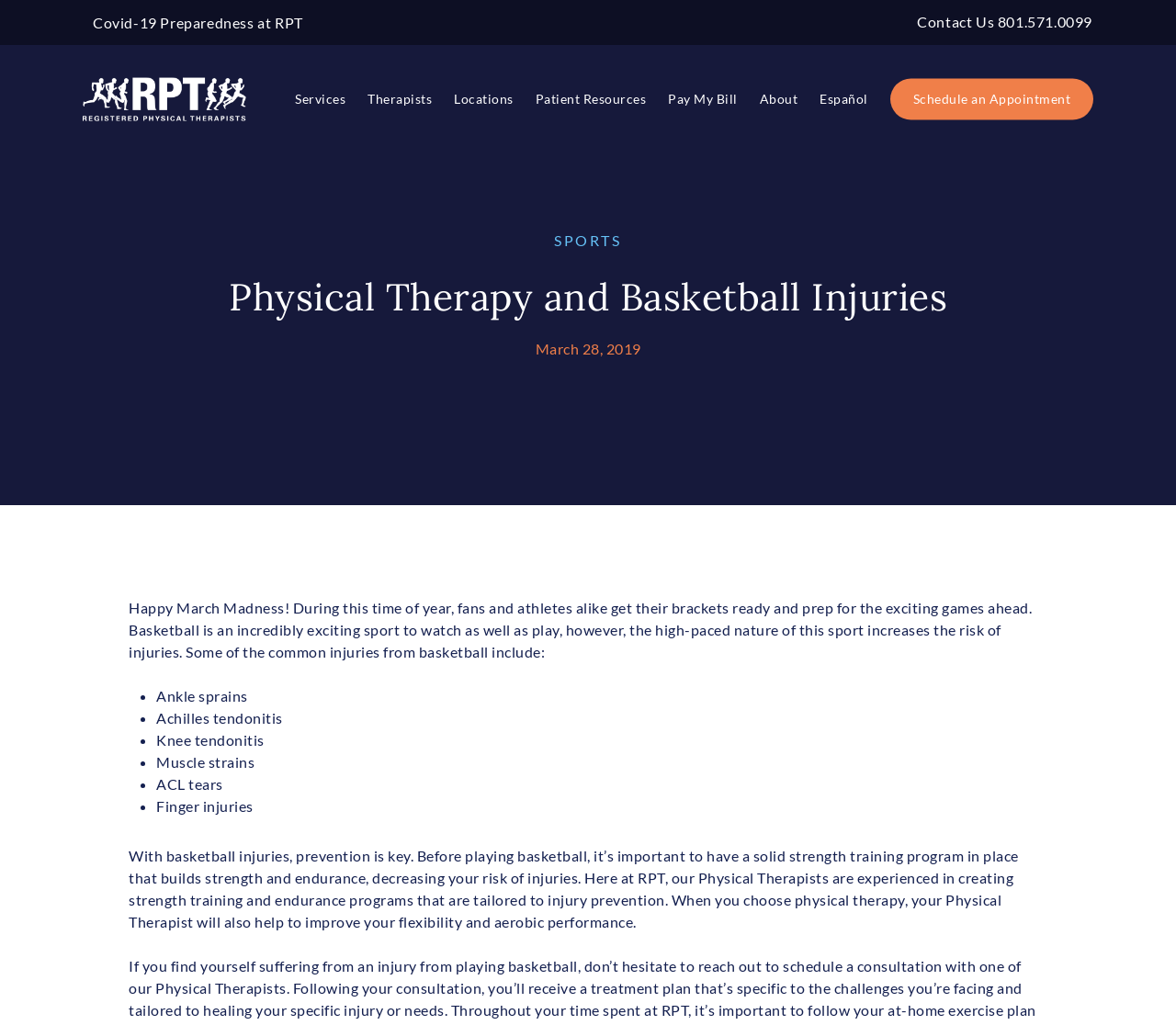Determine the bounding box coordinates for the UI element described. Format the coordinates as (top-left x, top-left y, bottom-right x, bottom-right y) and ensure all values are between 0 and 1. Element description: Schedule an Appointment

[0.757, 0.088, 0.93, 0.106]